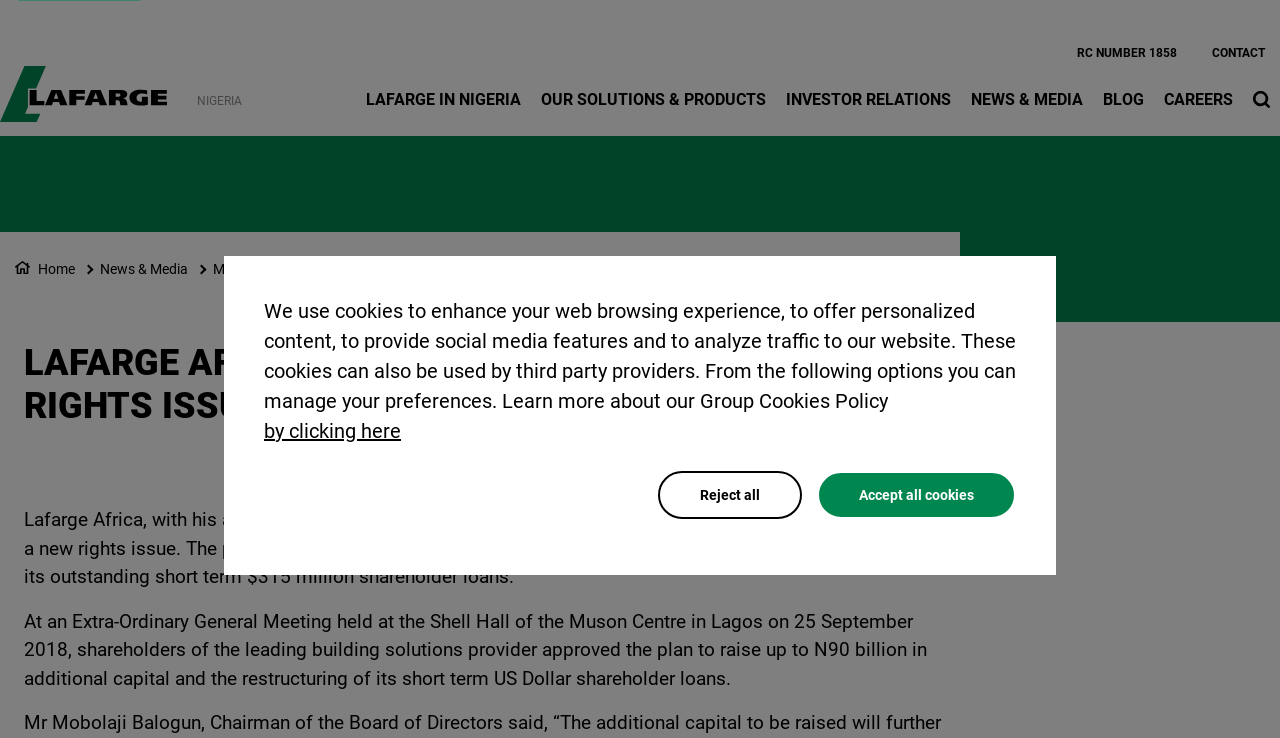Construct a thorough caption encompassing all aspects of the webpage.

The webpage is about Lafarge Africa, a leading building solutions provider. At the top, there is a banner with a logo on the left and several links on the right, including "RC NUMBER 1858", "CONTACT", and others. Below the banner, there are several links to different sections of the website, such as "LAFARGE IN NIGERIA", "OUR SOLUTIONS & PRODUCTS", "INVESTOR RELATIONS", and more.

The main content of the webpage is an article with the title "LAFARGE AFRICA SHAREHOLDERS APPROVE N90B RIGHTS ISSUE". The article is divided into two paragraphs. The first paragraph explains that Lafarge Africa has decided to strengthen the company by issuing a new rights issue, which includes raising N90 billion via a Rights Issue and restructuring its outstanding short-term $315 million shareholder loans. The second paragraph provides more details about the plan, including the approval of the plan by shareholders at an Extra-Ordinary General Meeting held in Lagos on 25 September 2018.

On the right side of the article, there are several links, including "Home", "News & Media", "Media Relations", and "Press Release". At the bottom of the webpage, there are three buttons: "by clicking here", "Accept all cookies", and "Reject all".